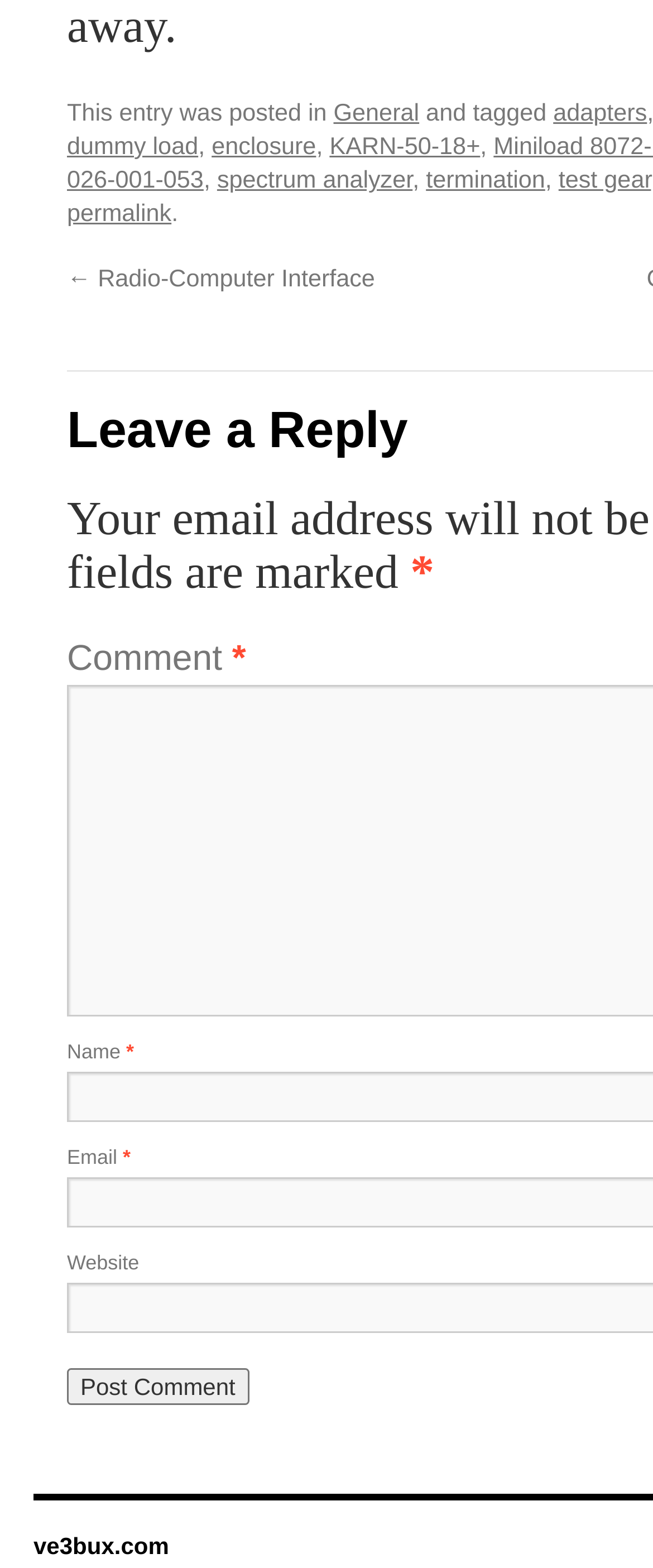What is the name of the spectrum analyzer? Using the information from the screenshot, answer with a single word or phrase.

KARN-50-18+